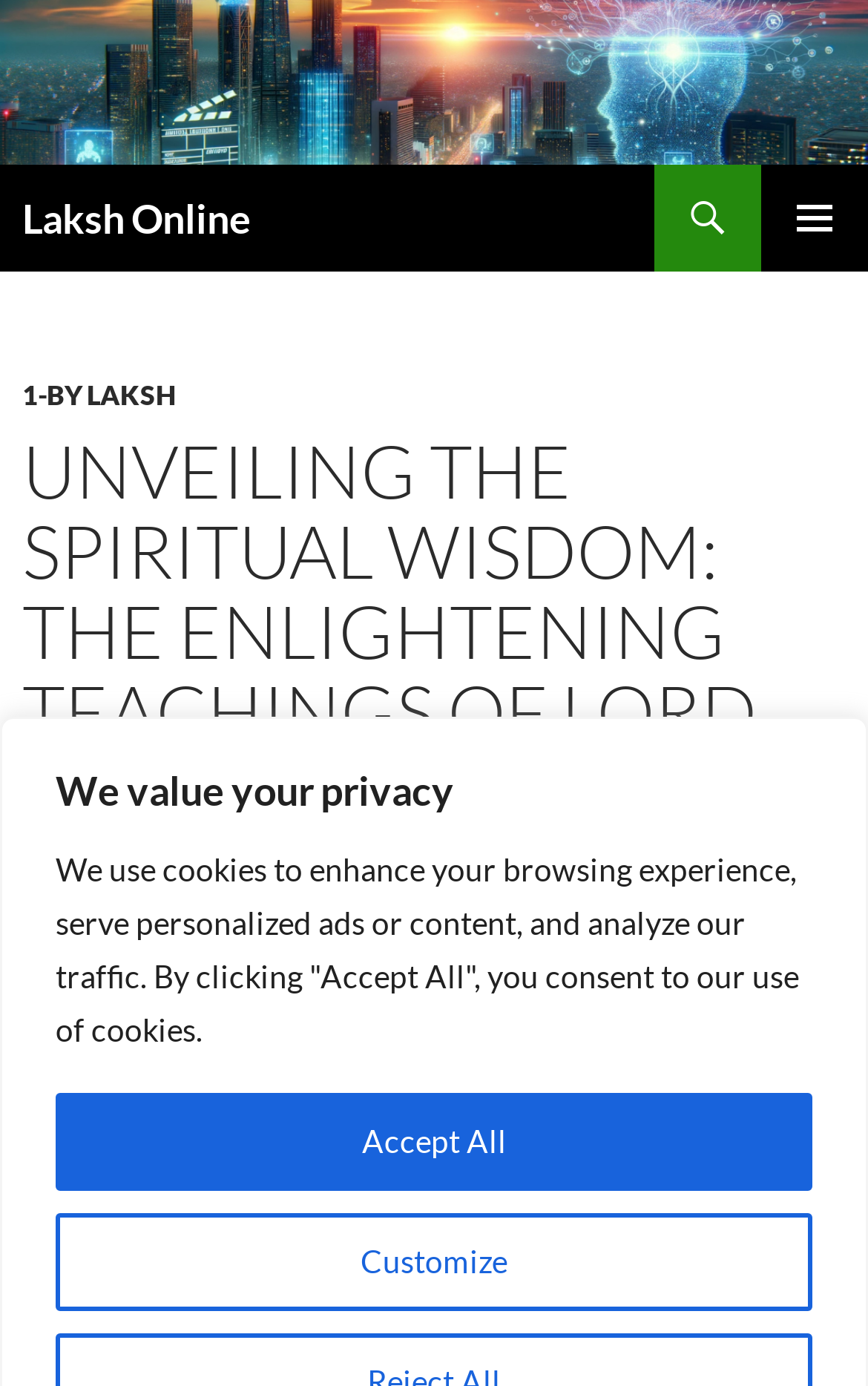Please provide the bounding box coordinates for the UI element as described: "Leave a comment". The coordinates must be four floats between 0 and 1, represented as [left, top, right, bottom].

[0.464, 0.656, 0.746, 0.681]